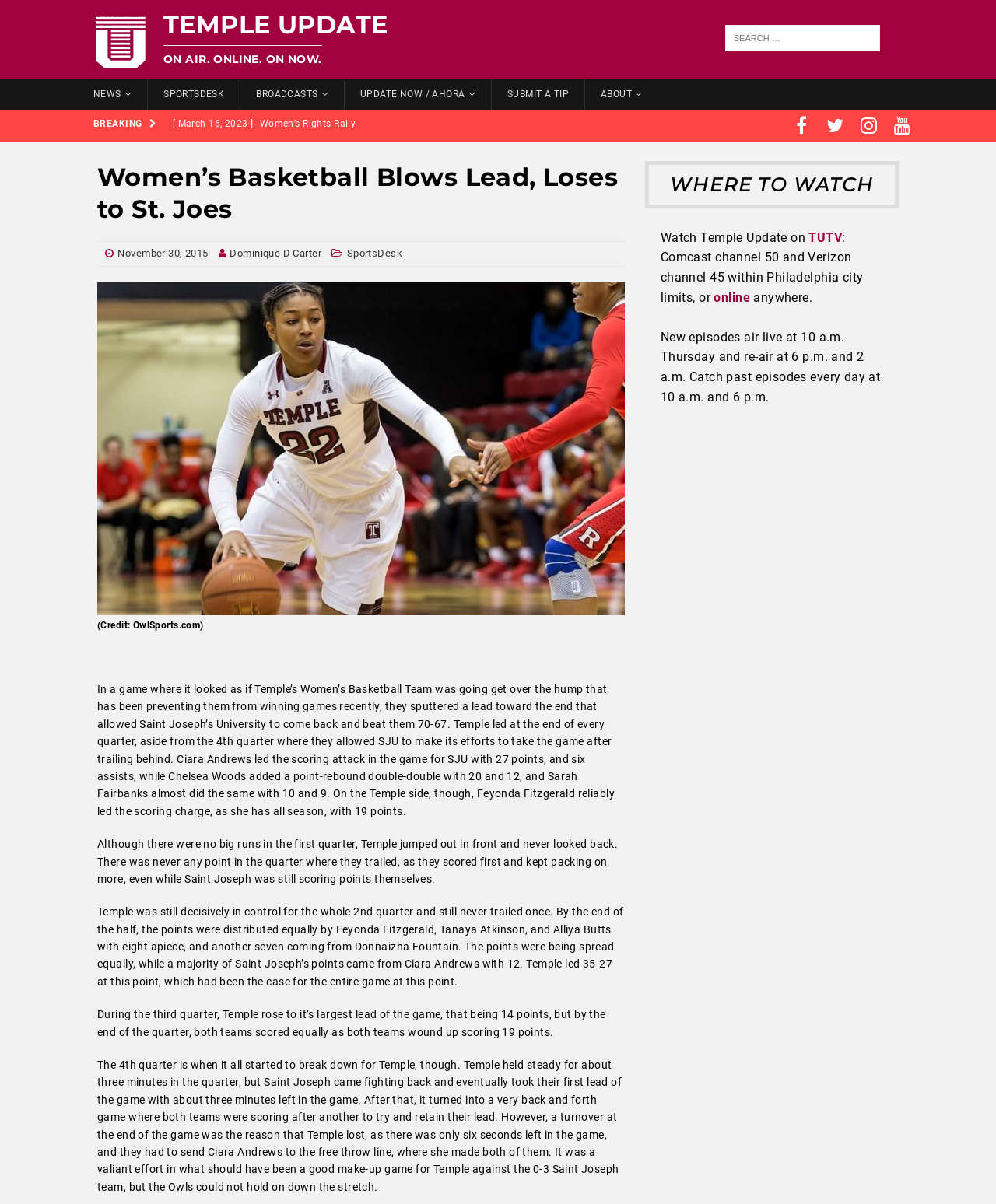Locate the bounding box coordinates of the area that needs to be clicked to fulfill the following instruction: "Visit Temple Update homepage". The coordinates should be in the format of four float numbers between 0 and 1, namely [left, top, right, bottom].

[0.094, 0.008, 0.148, 0.019]